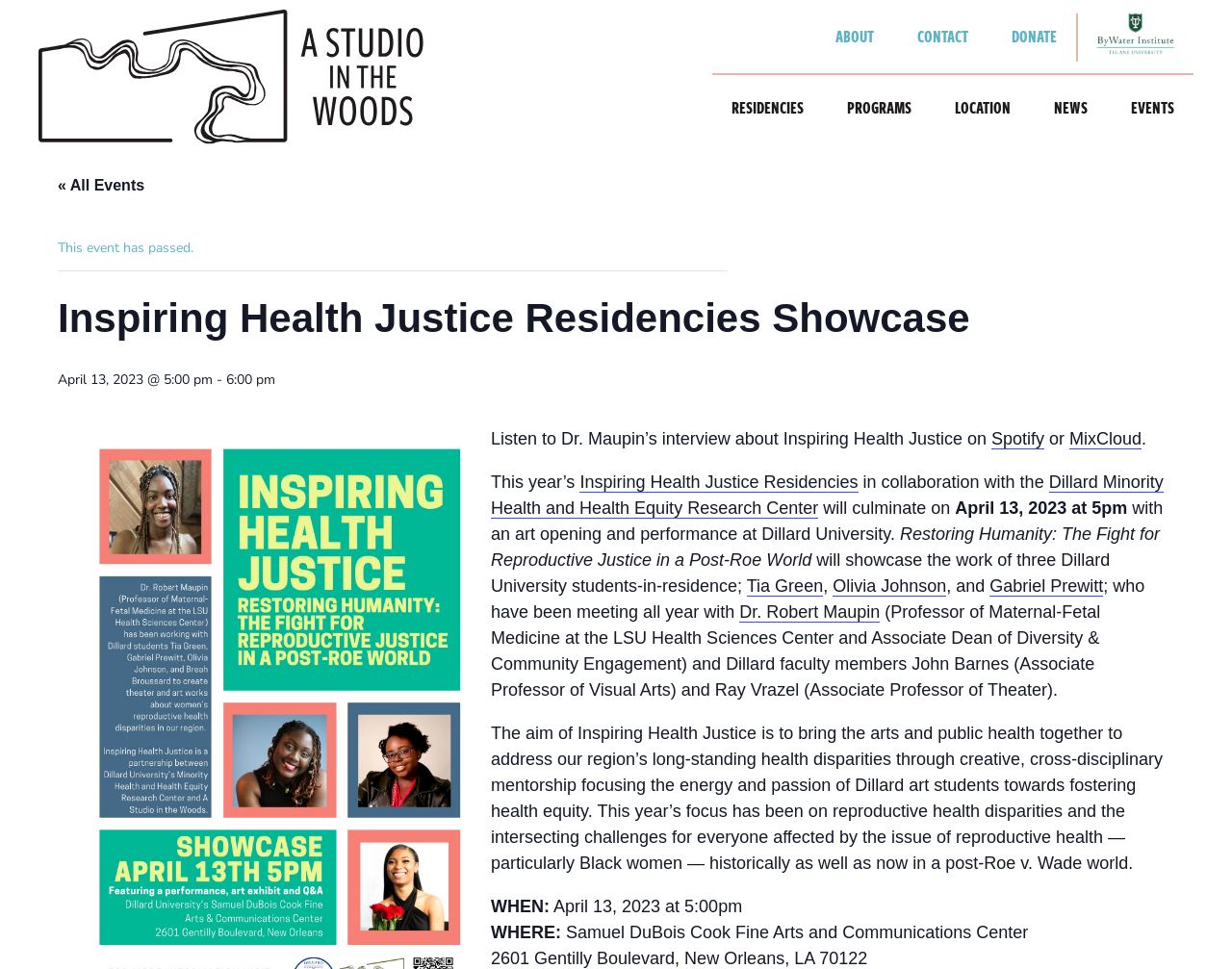Give a detailed overview of the webpage's appearance and contents.

This webpage is about an artists' residency facility, specifically the Inspiring Health Justice Residencies Showcase. At the top left corner, there is a logo with a link, accompanied by an image. Below this, there are six navigation links: RESIDENCIES, PROGRAMS, LOCATION, NEWS, EVENTS, and ABOUT. 

On the right side, near the top, there is another logo, "bywater logo", with a link and an image. Below this, there are three more links: CONTACT, DONATE, and a link to all events.

The main content of the webpage is about an event that has passed, with a heading "Inspiring Health Justice Residencies Showcase" and a subheading with the date and time of the event. There is a brief description of the event, which includes an interview with Dr. Maupin about Inspiring Health Justice on Spotify and MixCloud. 

The event is a collaboration between Inspiring Health Justice Residencies and the Dillard Minority Health and Health Equity Research Center, and it will feature the work of three Dillard University students-in-residence: Tia Green, Olivia Johnson, and Gabriel Prewitt. These students have been meeting with Dr. Robert Maupin and other faculty members throughout the year. 

The webpage also provides details about the event, including the date, time, location, and address. The aim of Inspiring Health Justice is to bring the arts and public health together to address health disparities in the region, with a focus on reproductive health disparities and their impact on Black women.